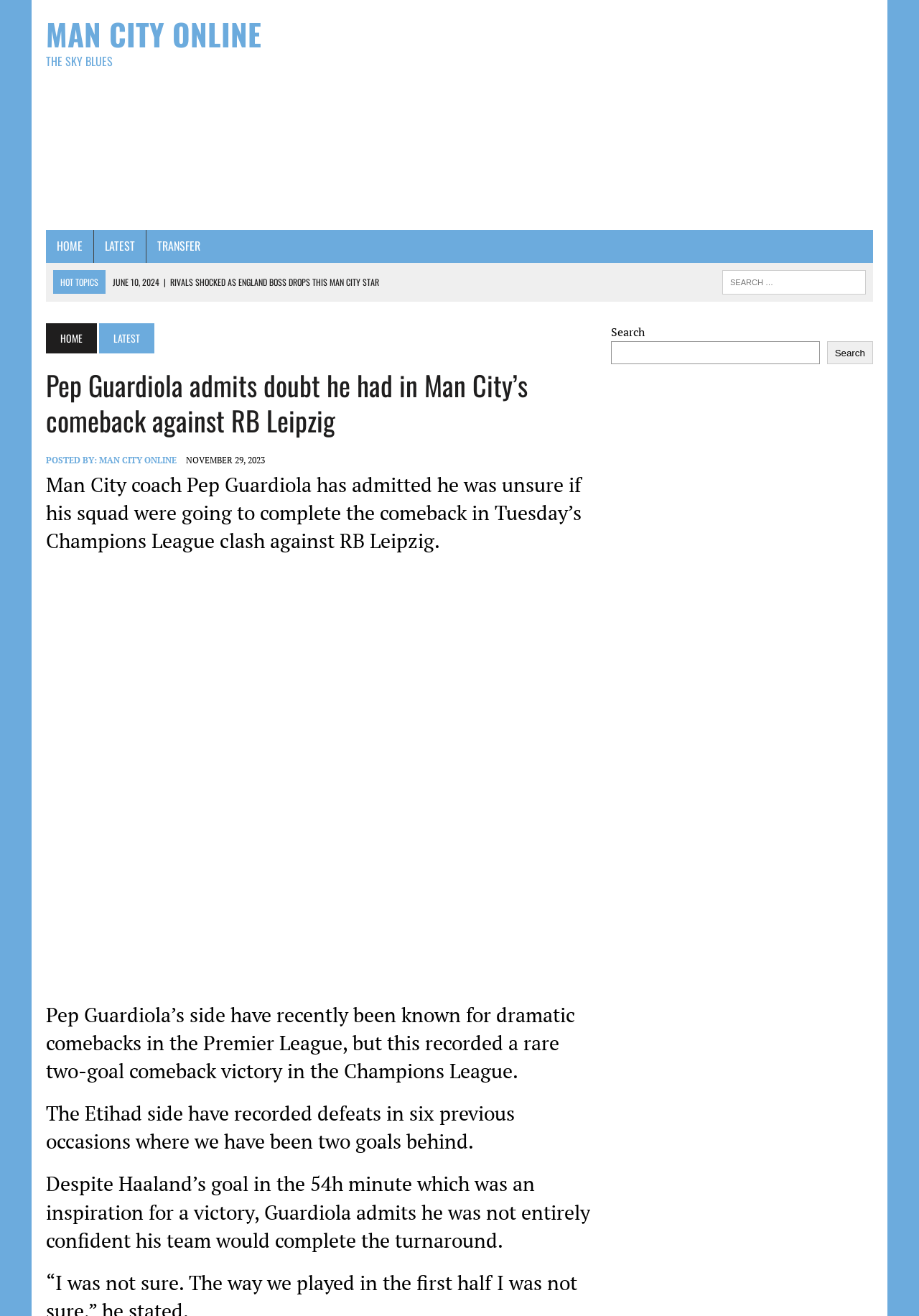How many links are there in the 'HOT TOPICS' section?
Please answer the question with as much detail and depth as you can.

I determined the answer by counting the number of link elements under the 'HOT TOPICS' section, which are 5 in total.